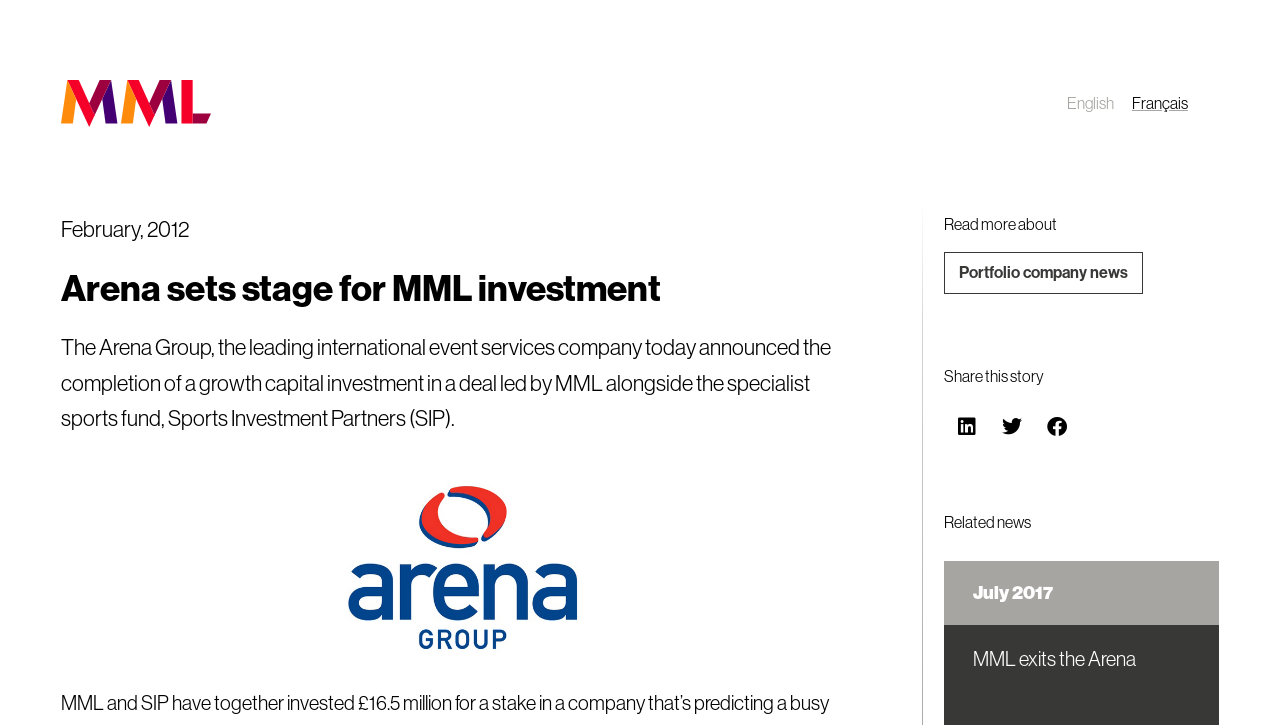What is the type of company that announced the completion of a growth capital investment?
From the details in the image, provide a complete and detailed answer to the question.

I found the answer by reading the StaticText element with the text 'The Arena Group, the leading international event services company today announced the completion of a growth capital investment...' which indicates the type of company.